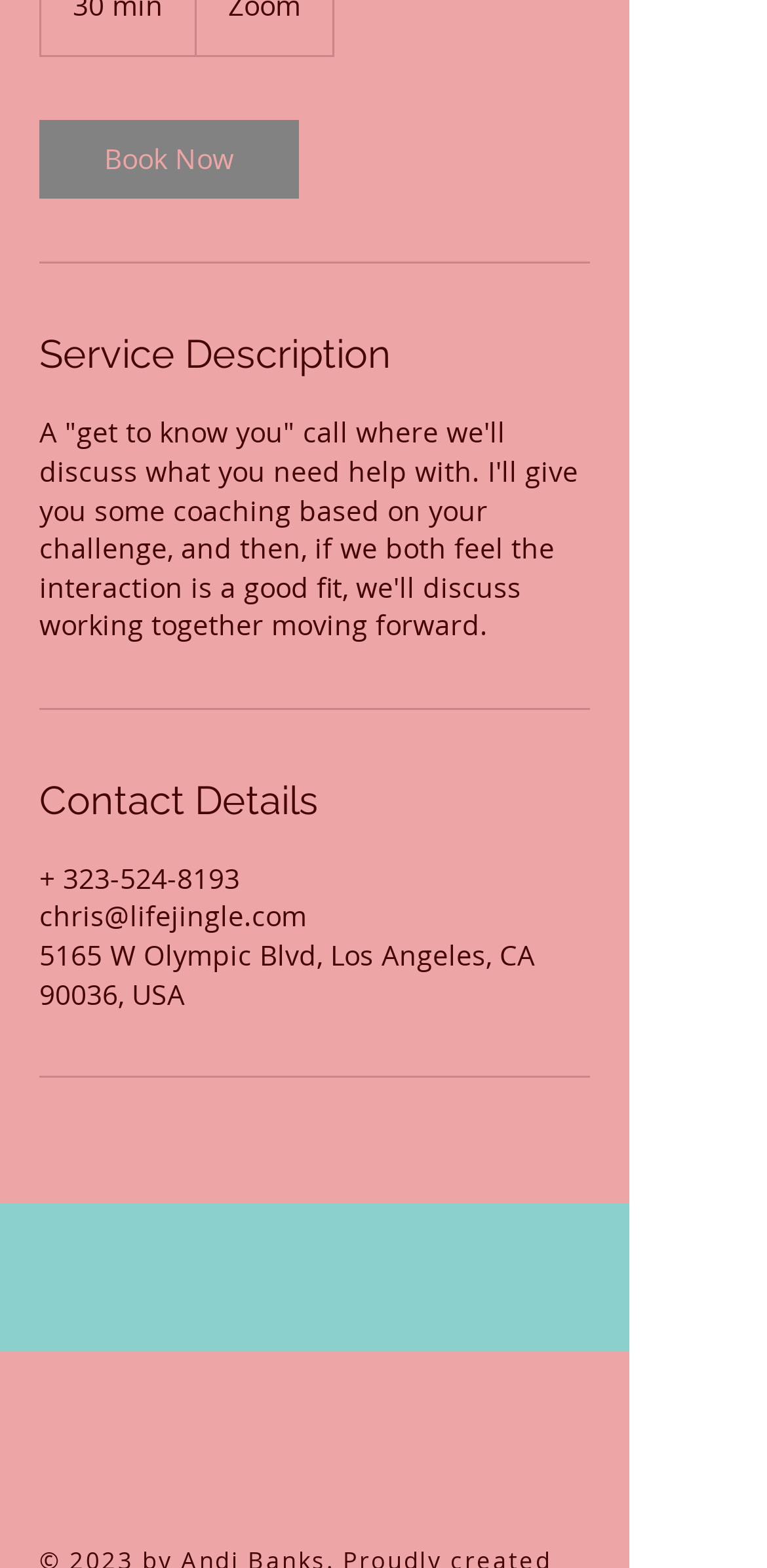Identify the bounding box for the described UI element. Provide the coordinates in (top-left x, top-left y, bottom-right x, bottom-right y) format with values ranging from 0 to 1: value="Submit"

None